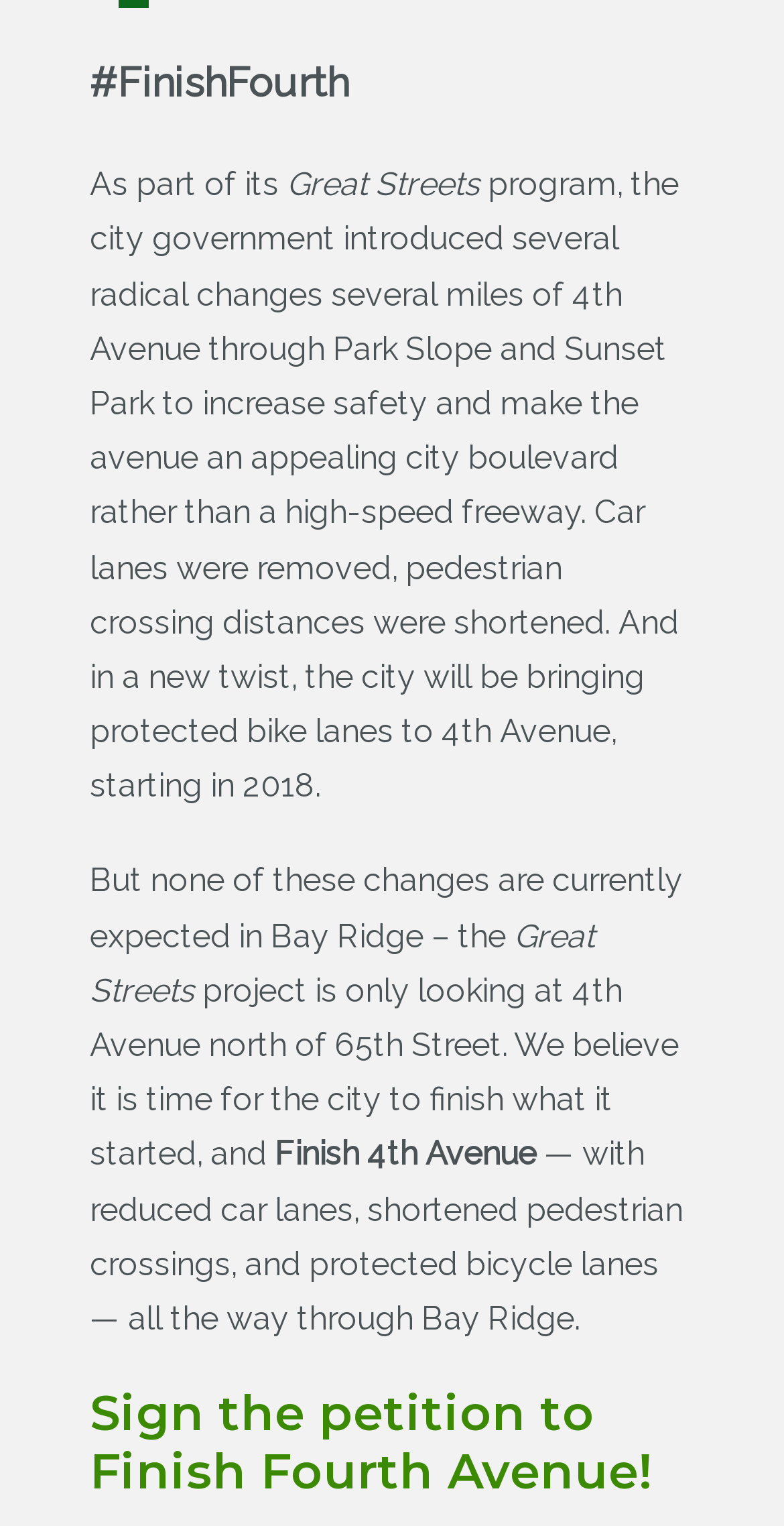Answer the question briefly using a single word or phrase: 
What is the purpose of the protected bike lanes?

To increase safety